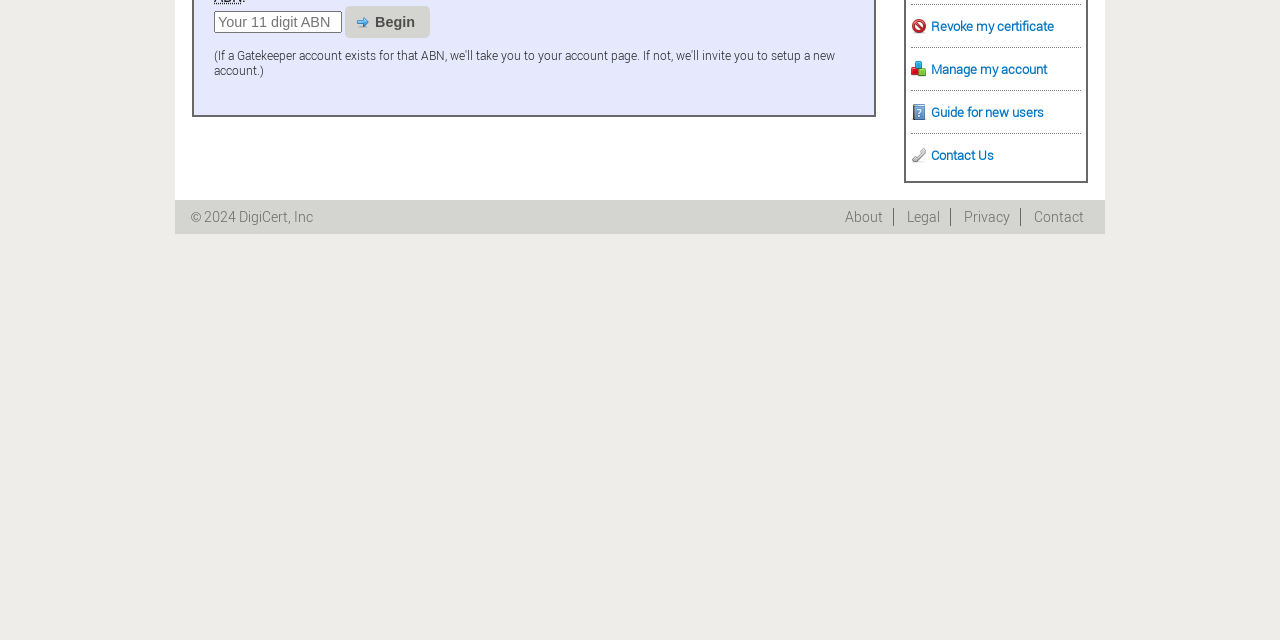Identify the bounding box of the UI element described as follows: "Contact Us". Provide the coordinates as four float numbers in the range of 0 to 1 [left, top, right, bottom].

[0.712, 0.225, 0.777, 0.26]